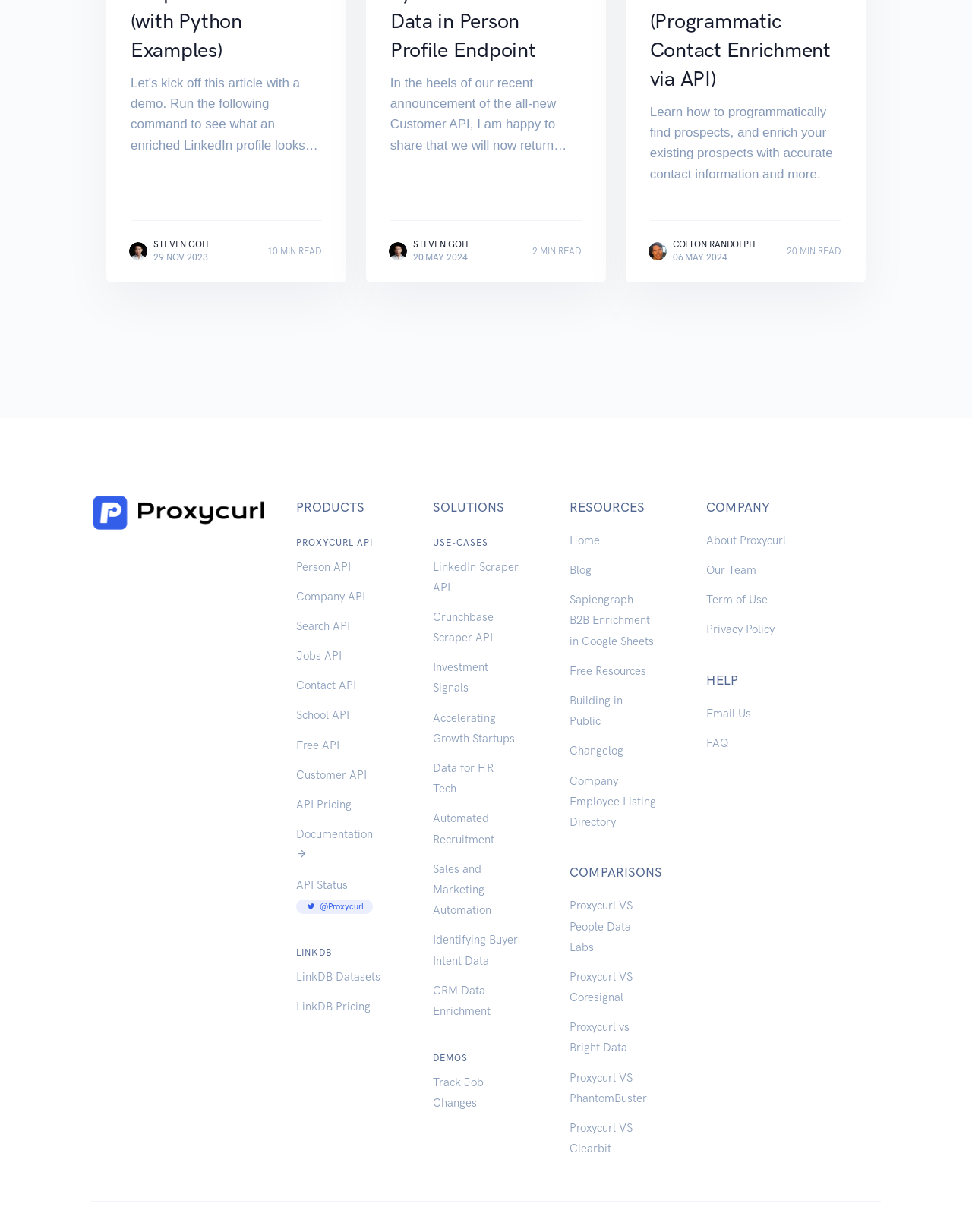Provide the bounding box coordinates for the specified HTML element described in this description: "Blog". The coordinates should be four float numbers ranging from 0 to 1, in the format [left, top, right, bottom].

[0.586, 0.457, 0.609, 0.468]